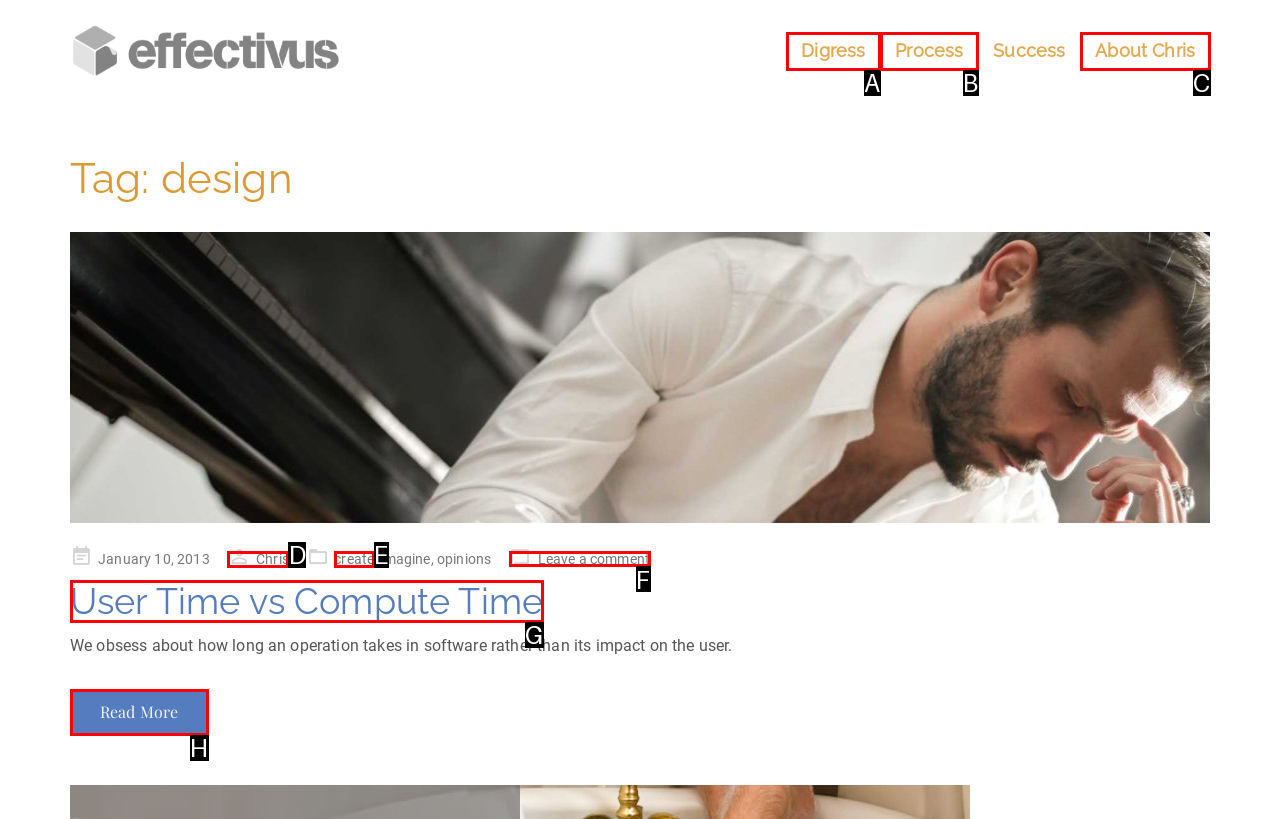Point out the HTML element I should click to achieve the following: Read 'FAQ About Balloons Over Brisbane' Reply with the letter of the selected element.

None